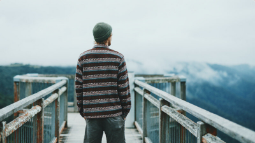Reply to the question below using a single word or brief phrase:
What type of landscape is depicted in the image?

mountains and trees